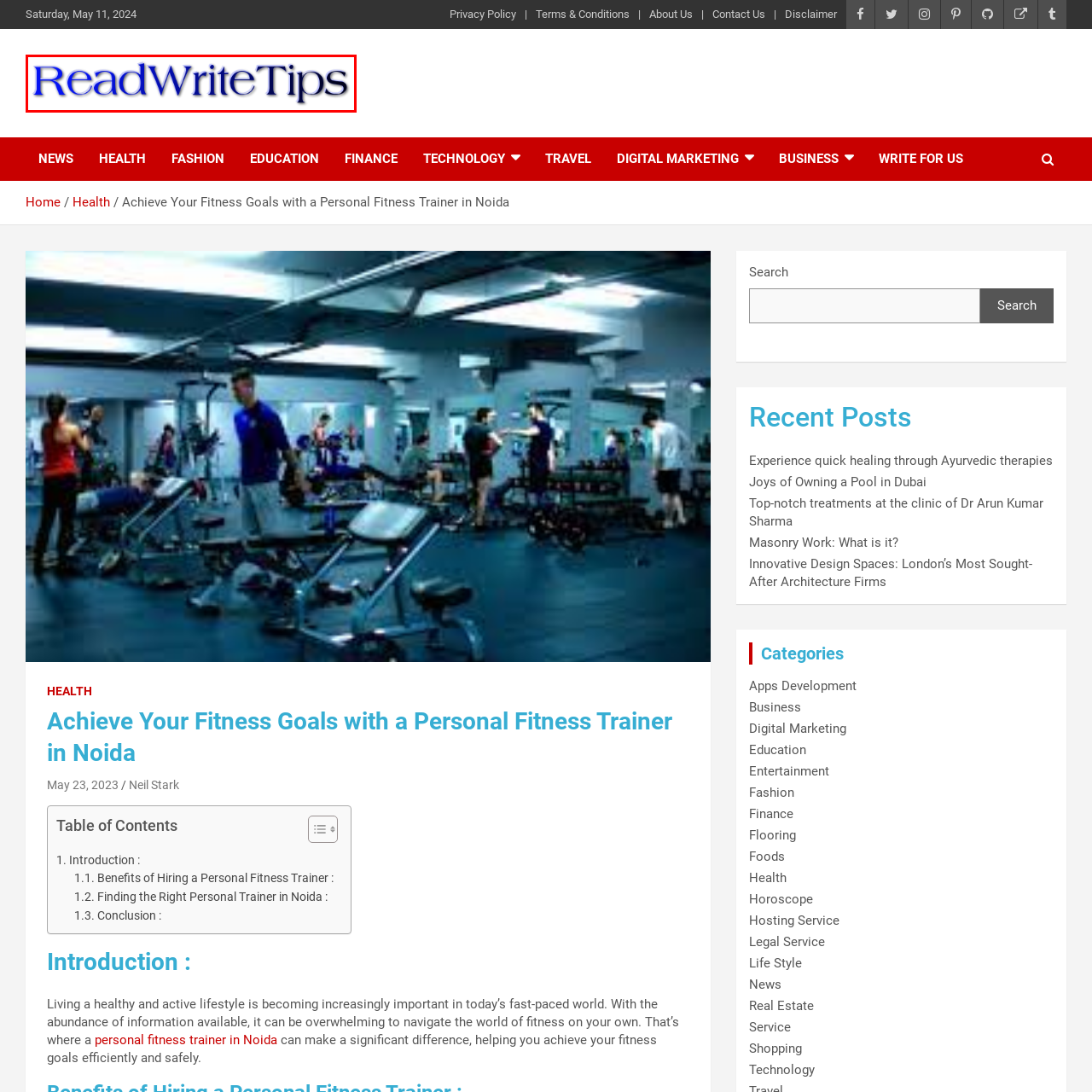Observe the content inside the red rectangle, What is the purpose of the 'ReadWriteTips' platform? 
Give your answer in just one word or phrase.

Providing informative content and resources